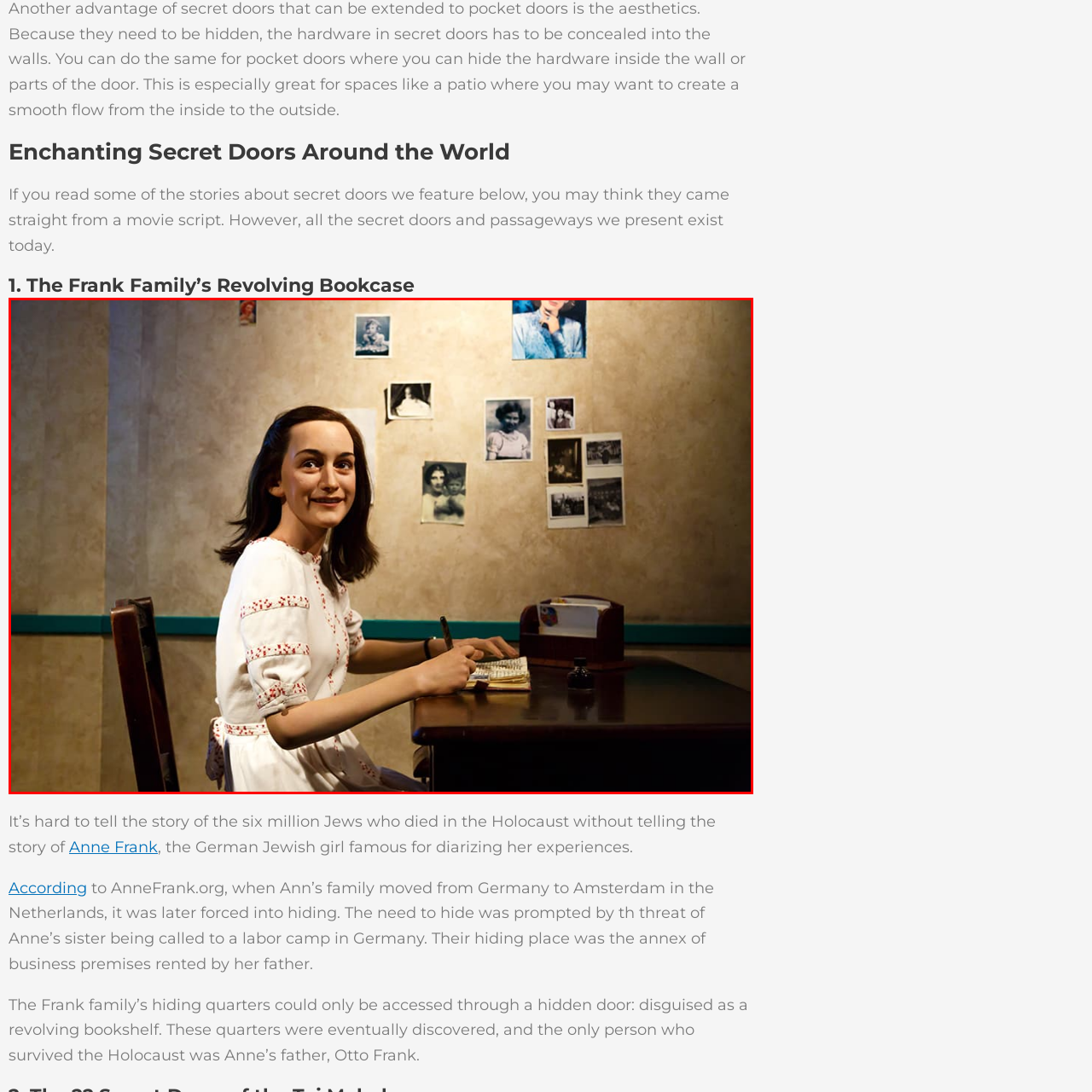Analyze the picture within the red frame, What is the color of the walls in the background? 
Provide a one-word or one-phrase response.

Beige